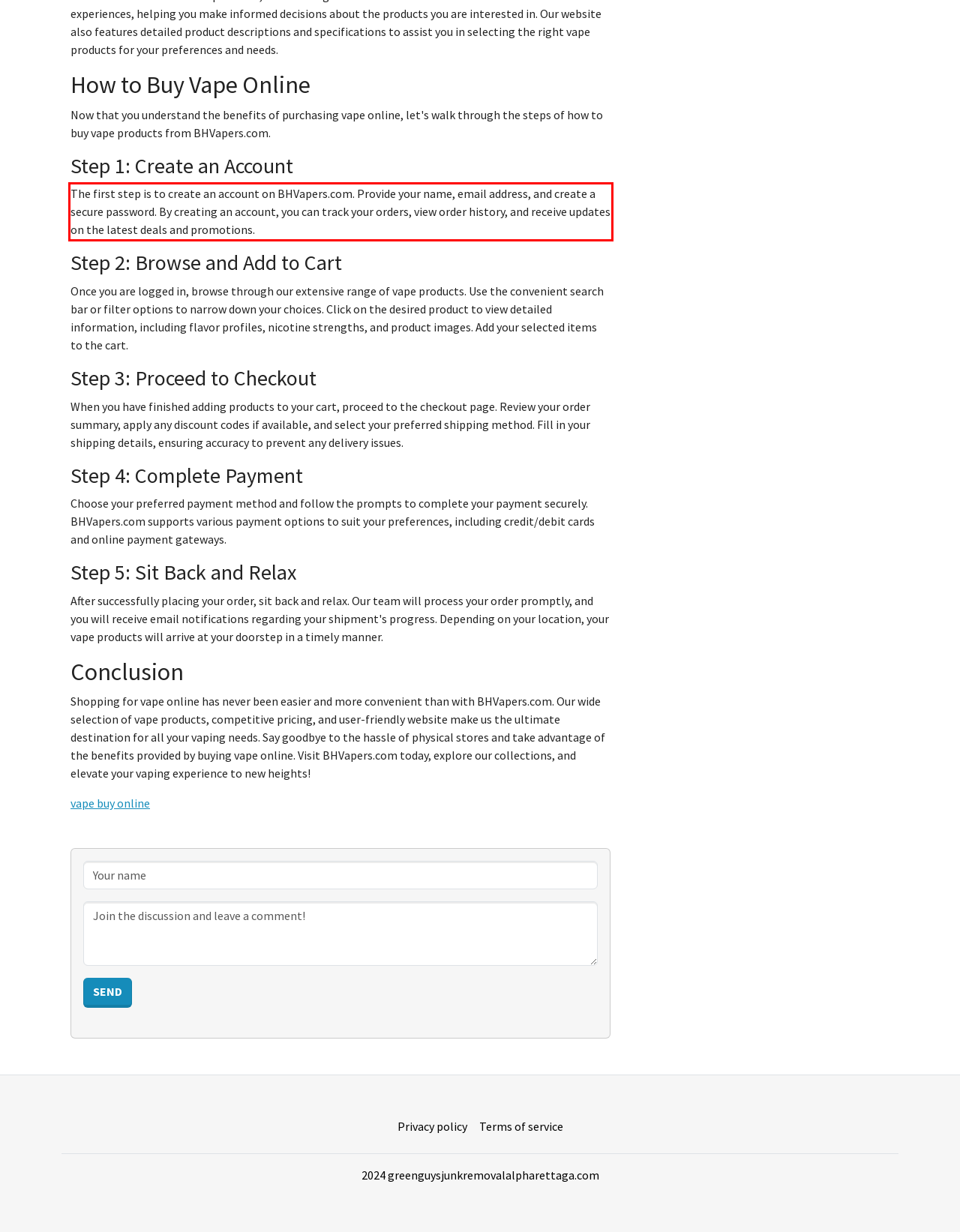You are provided with a screenshot of a webpage featuring a red rectangle bounding box. Extract the text content within this red bounding box using OCR.

The first step is to create an account on BHVapers.com. Provide your name, email address, and create a secure password. By creating an account, you can track your orders, view order history, and receive updates on the latest deals and promotions.